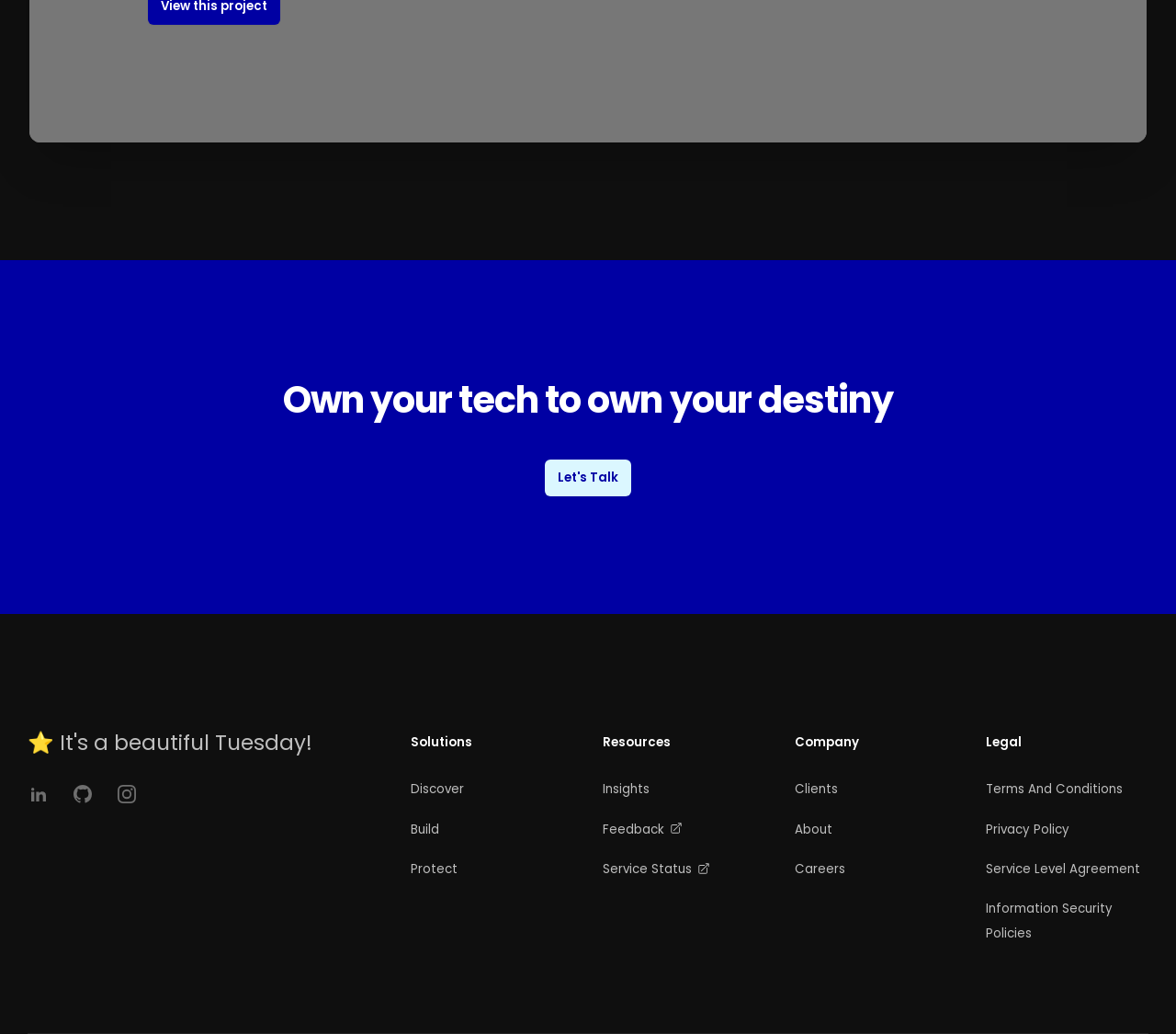Please answer the following question using a single word or phrase: 
What is the purpose of the 'portfolio' links?

To discover, build, or protect